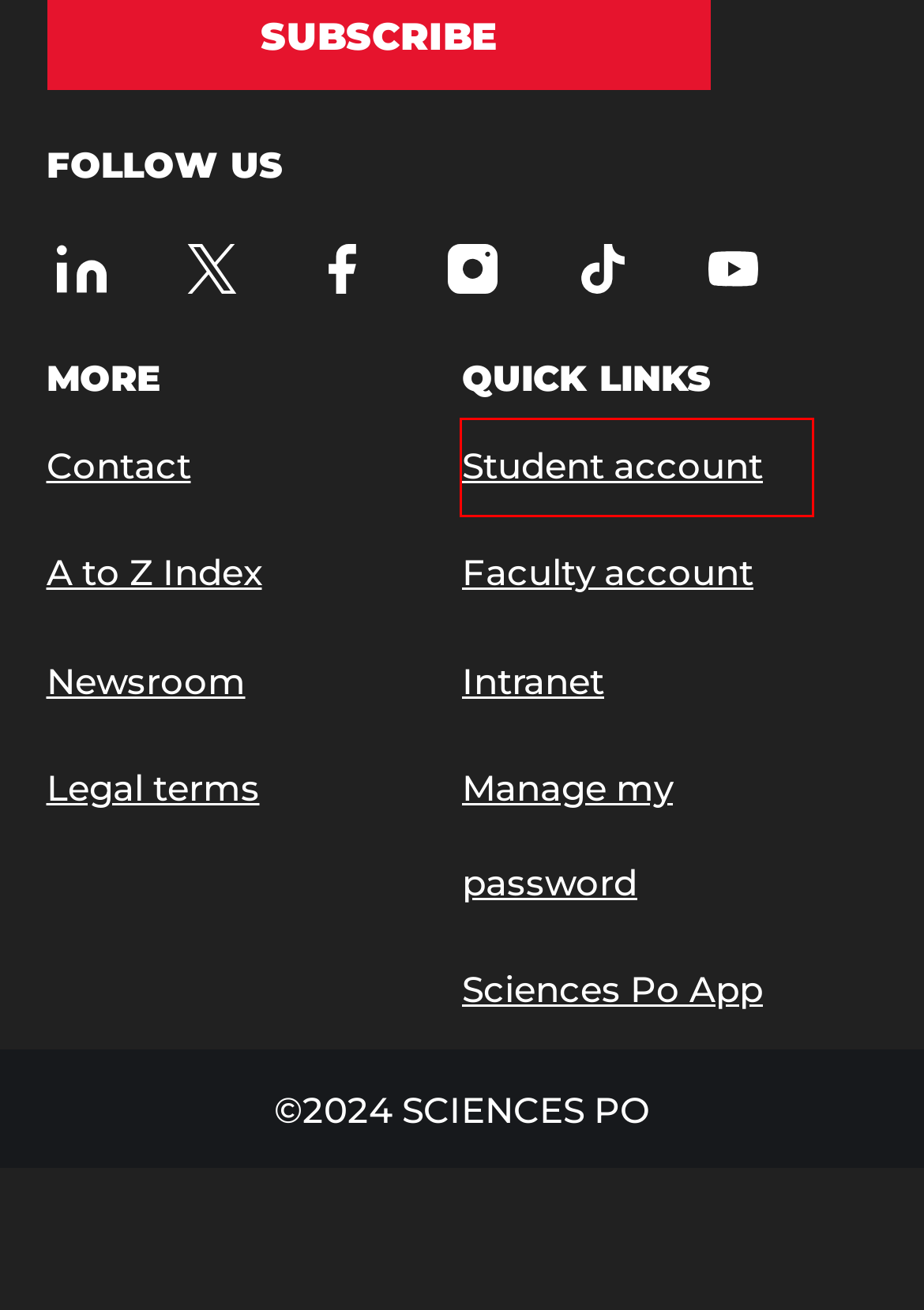Examine the screenshot of the webpage, which includes a red bounding box around an element. Choose the best matching webpage description for the page that will be displayed after clicking the element inside the red bounding box. Here are the candidates:
A. Contact | Sciences Po
B. Update your security information | scpoAccount.
C. Download the brochure | Formulaires
D. Espace Presse Sciences Po - Espace Presse Sciences Po
E. Error : 404 - File Not Found | Sciences Po admissions
F. French undergraduate admissions | Sciences Po admissions
G. Page d'accueil
H. Sciences Po: A to Z index of websites | Sciences Po

G